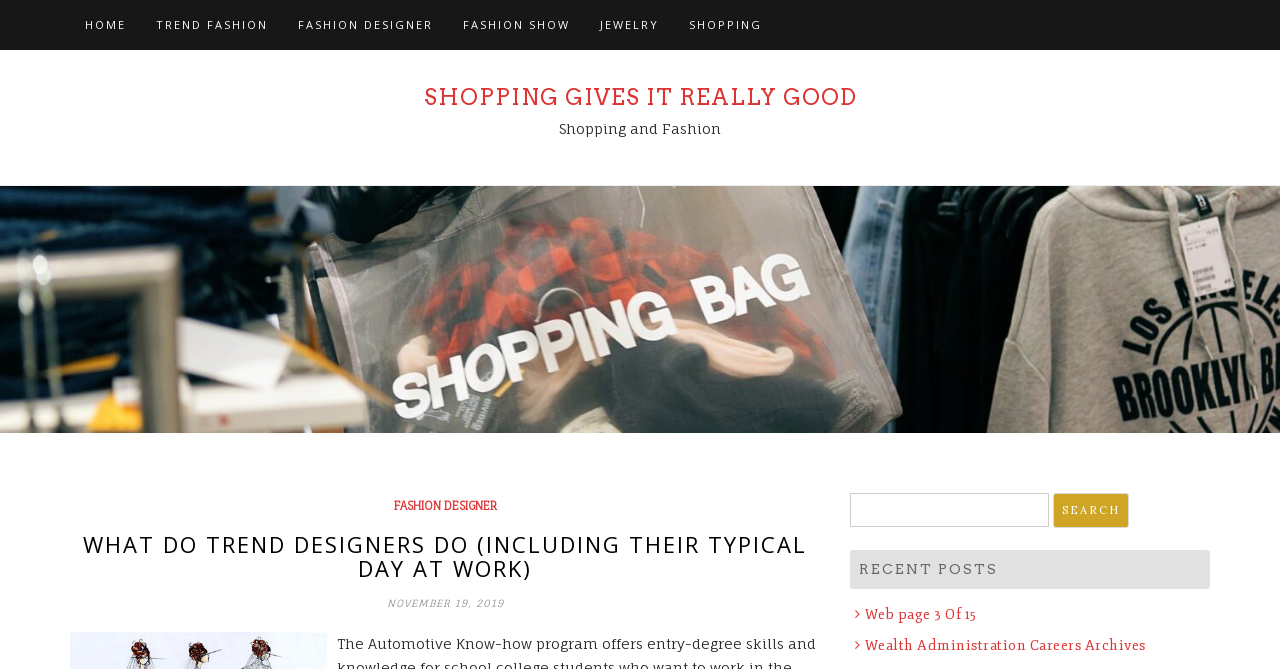Determine the heading of the webpage and extract its text content.

WHAT DO TREND DESIGNERS DO (INCLUDING THEIR TYPICAL DAY AT WORK)